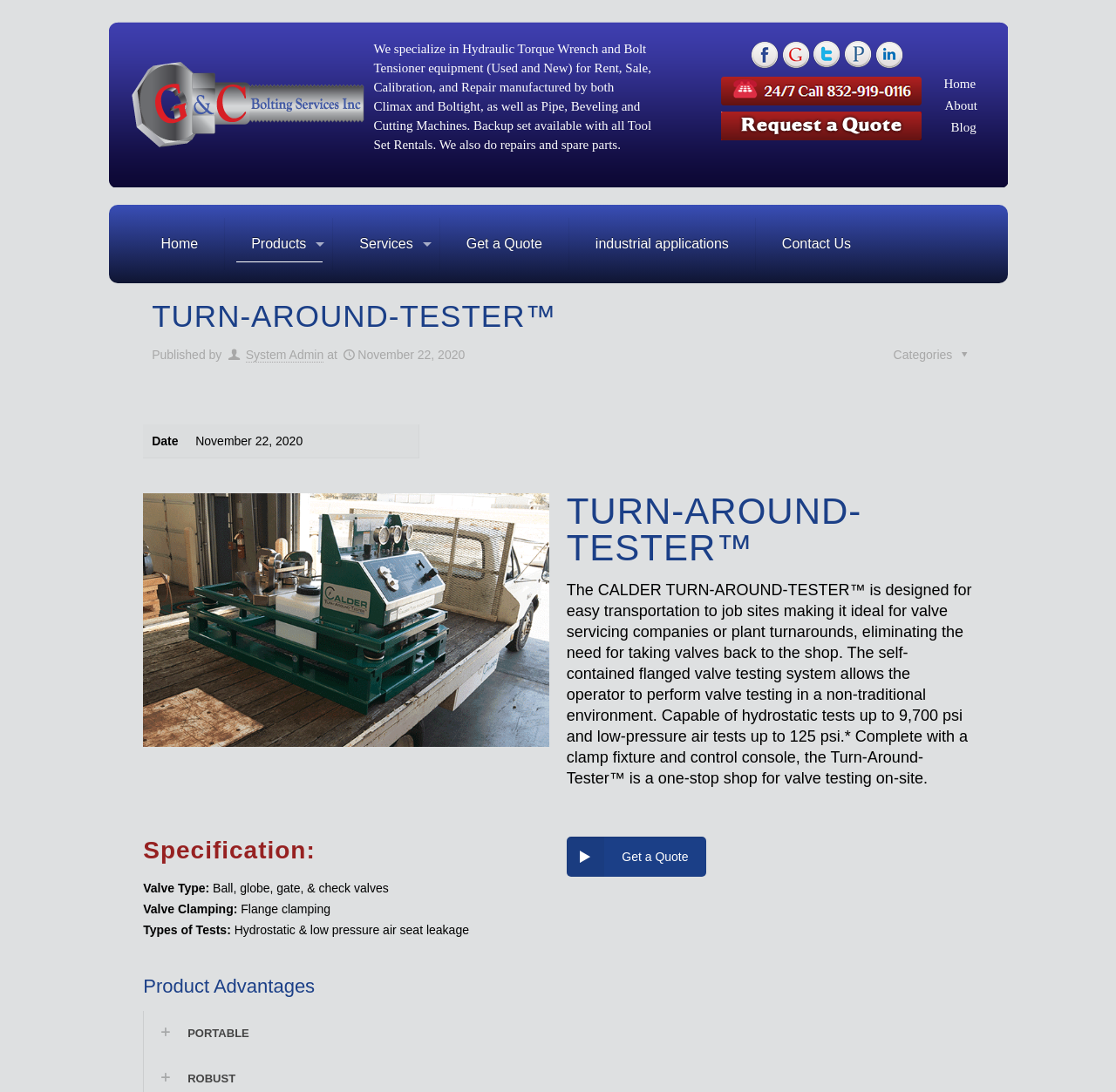What is the advantage of the TURN-AROUND-TESTER™?
Please give a detailed answer to the question using the information shown in the image.

I found this information in the product advantages section of the webpage, where it lists 'PORTABLE' as one of the advantages of the TURN-AROUND-TESTER™.